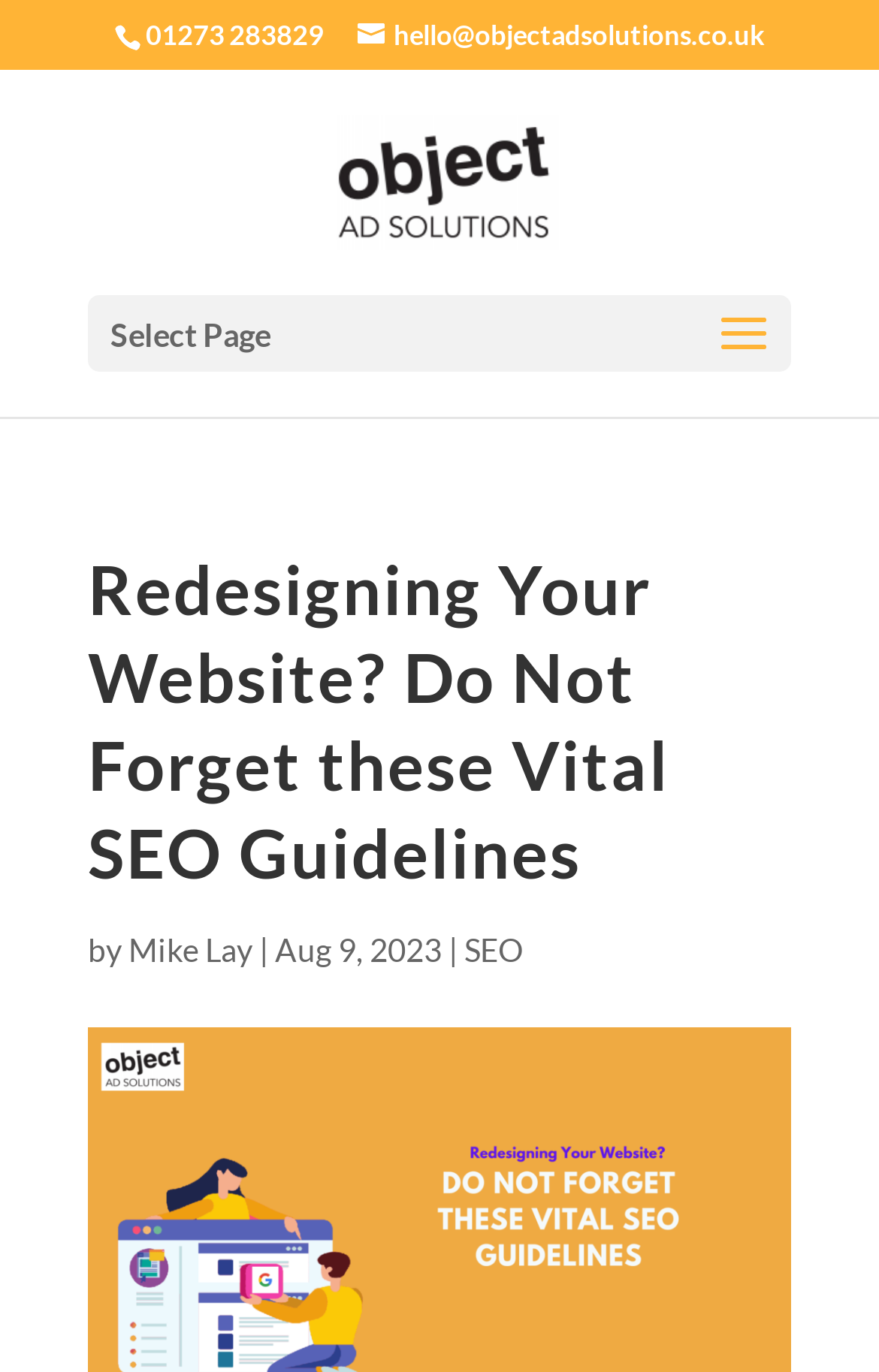What is the date of the article?
Please give a detailed and elaborate answer to the question based on the image.

The date of the article can be found by looking at the text following the author's name, which is 'Aug 9, 2023'.